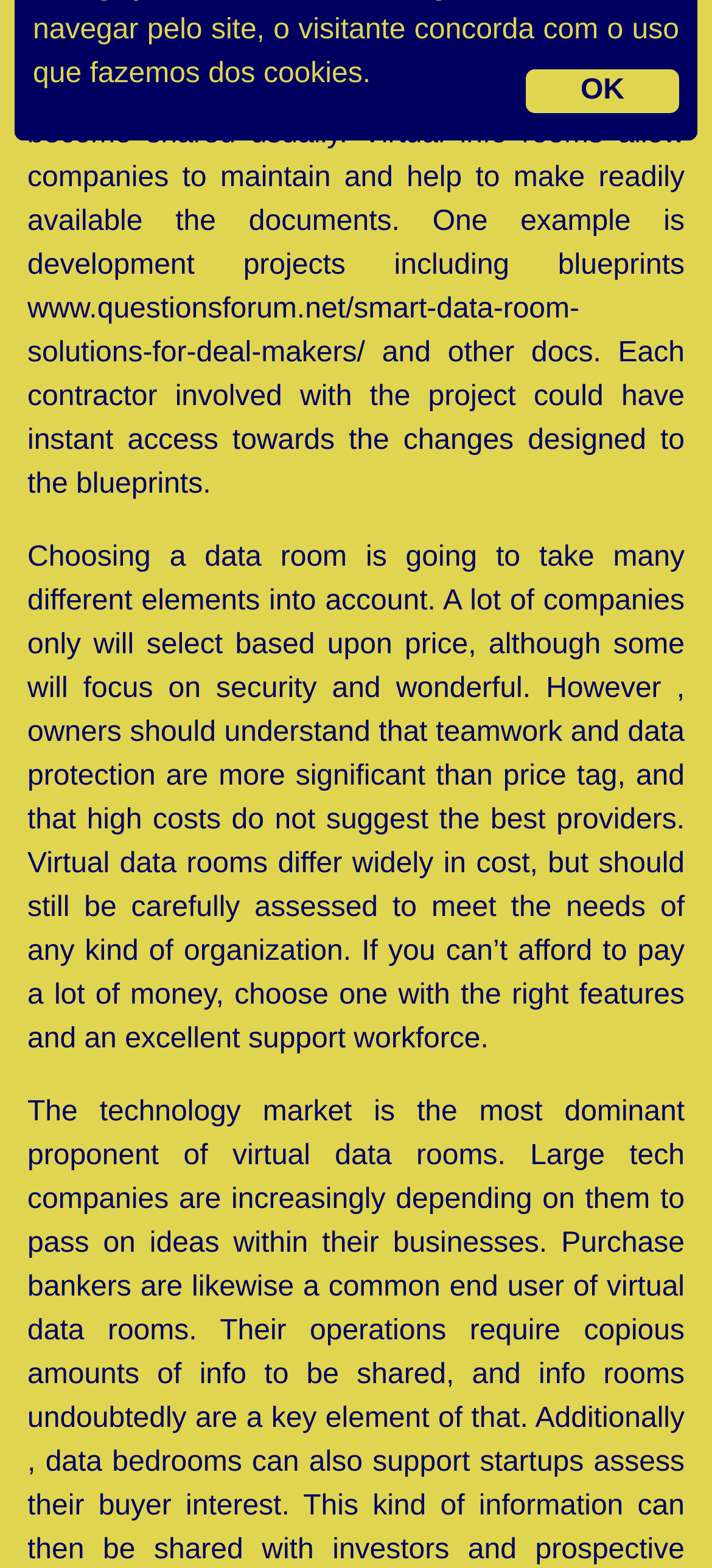Given the element description, predict the bounding box coordinates in the format (top-left x, top-left y, bottom-right x, bottom-right y), using floating point numbers between 0 and 1: Contato +

[0.064, 0.04, 0.272, 0.058]